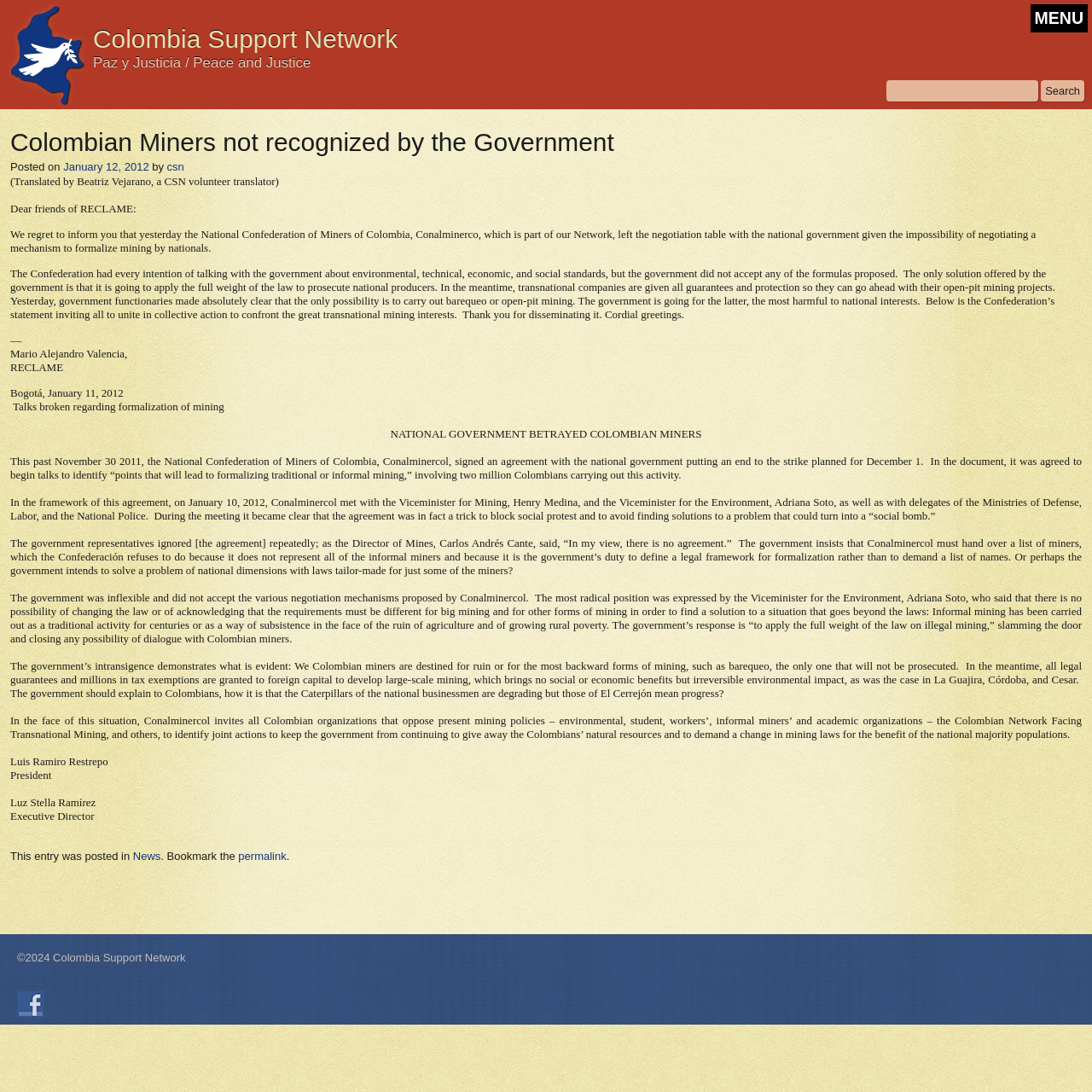Offer a meticulous description of the webpage's structure and content.

The webpage is about the Colombia Support Network, specifically focusing on the issue of Colombian miners not being recognized by the government. At the top of the page, there is a logo and a heading that reads "Colombia Support Network - Paz y Justicia / Peace and Justice". Below this, there is a menu button on the top right corner and a search bar on the top middle section.

The main content of the page is an article about the struggles of Colombian miners, with a heading that reads "Colombian Miners not recognized by the Government". The article is divided into several paragraphs, with dates and names mentioned throughout. The text describes the situation of Colombian miners, including their struggles with the government and the environmental impact of mining.

There are several links and buttons scattered throughout the page, including a link to a Facebook page and a search button. At the bottom of the page, there is a copyright notice and a link to follow the Colombia Support Network on Facebook.

The layout of the page is organized, with clear headings and paragraphs that make it easy to read. The text is dense, but there are no images or graphics to break up the content, aside from the logo at the top and a small Facebook icon at the bottom. Overall, the page appears to be a informative article or blog post about the issues facing Colombian miners.